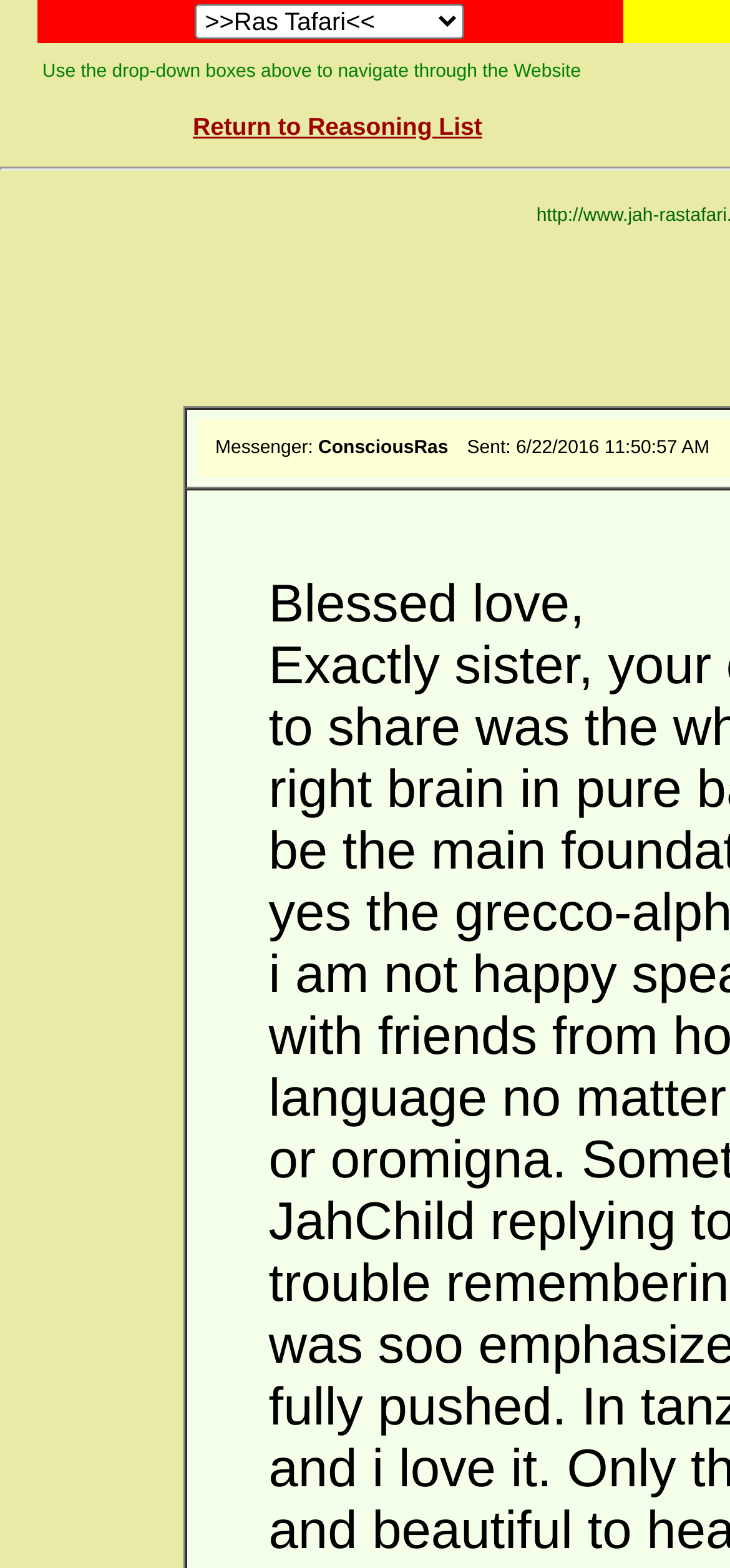What is the purpose of the drop-down boxes?
Based on the image, answer the question with a single word or brief phrase.

To navigate through the Website